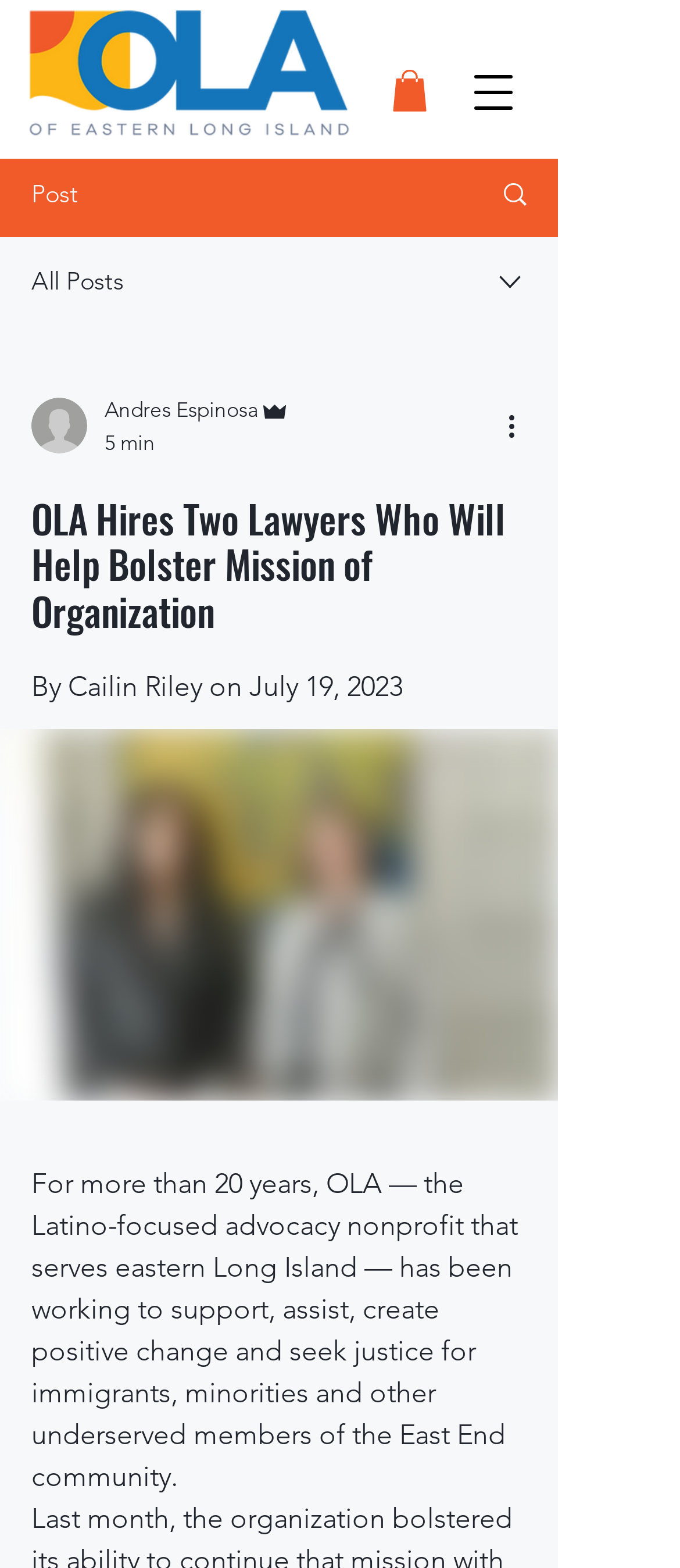Provide the bounding box coordinates in the format (top-left x, top-left y, bottom-right x, bottom-right y). All values are floating point numbers between 0 and 1. Determine the bounding box coordinate of the UI element described as: Search

[0.695, 0.097, 0.818, 0.15]